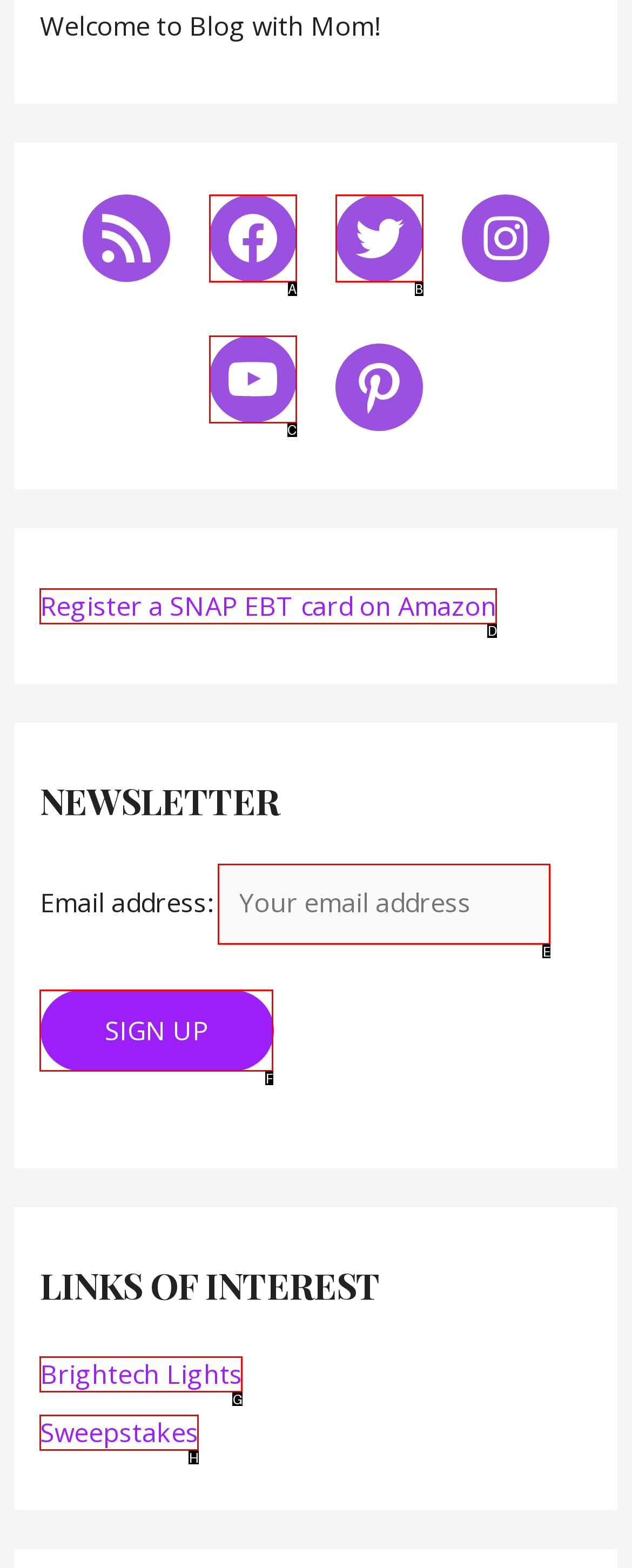Select the HTML element that fits the following description: Sweepstakes
Provide the letter of the matching option.

H